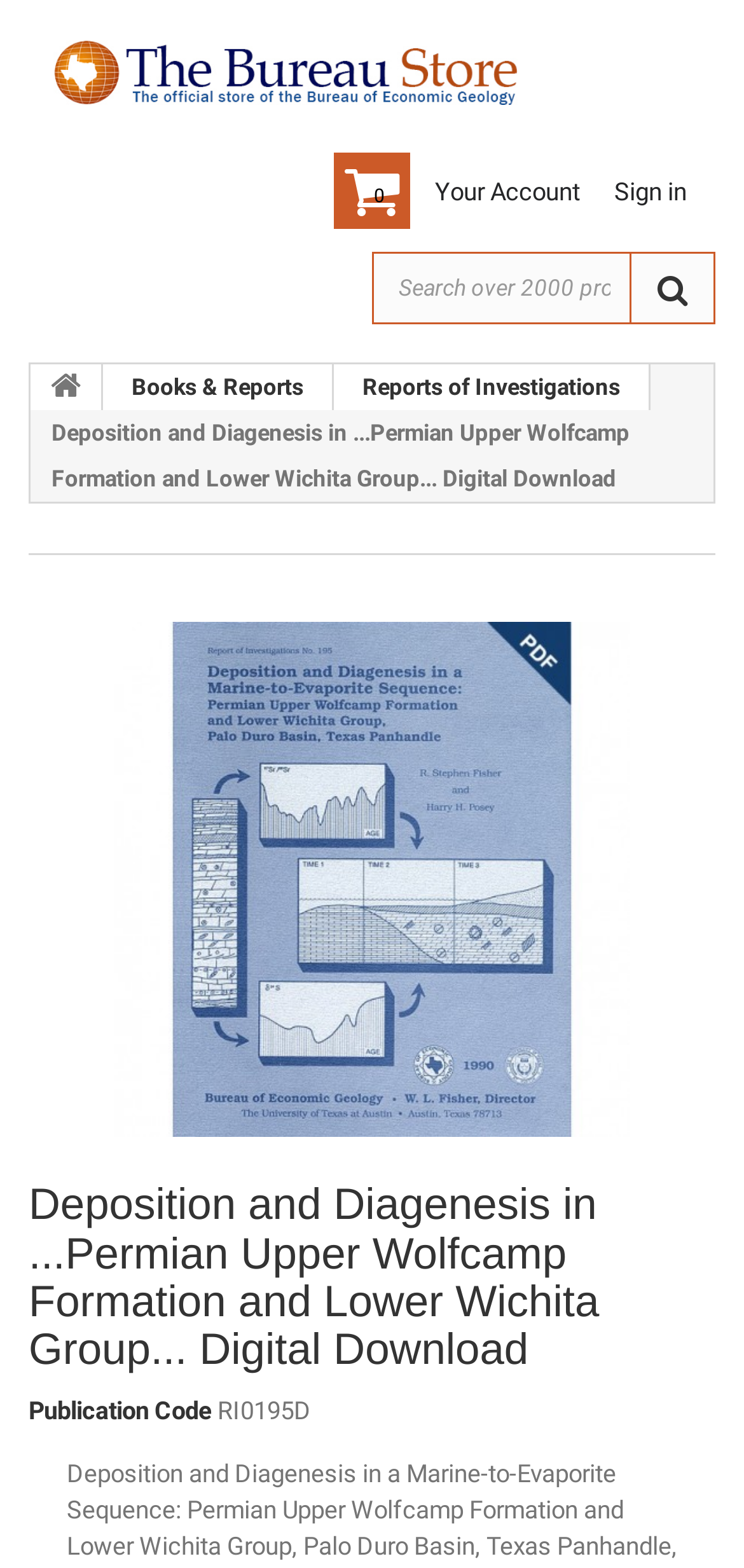Find the bounding box coordinates for the area you need to click to carry out the instruction: "Download Deposition and Diagenesis report". The coordinates should be four float numbers between 0 and 1, indicated as [left, top, right, bottom].

[0.154, 0.397, 0.846, 0.725]